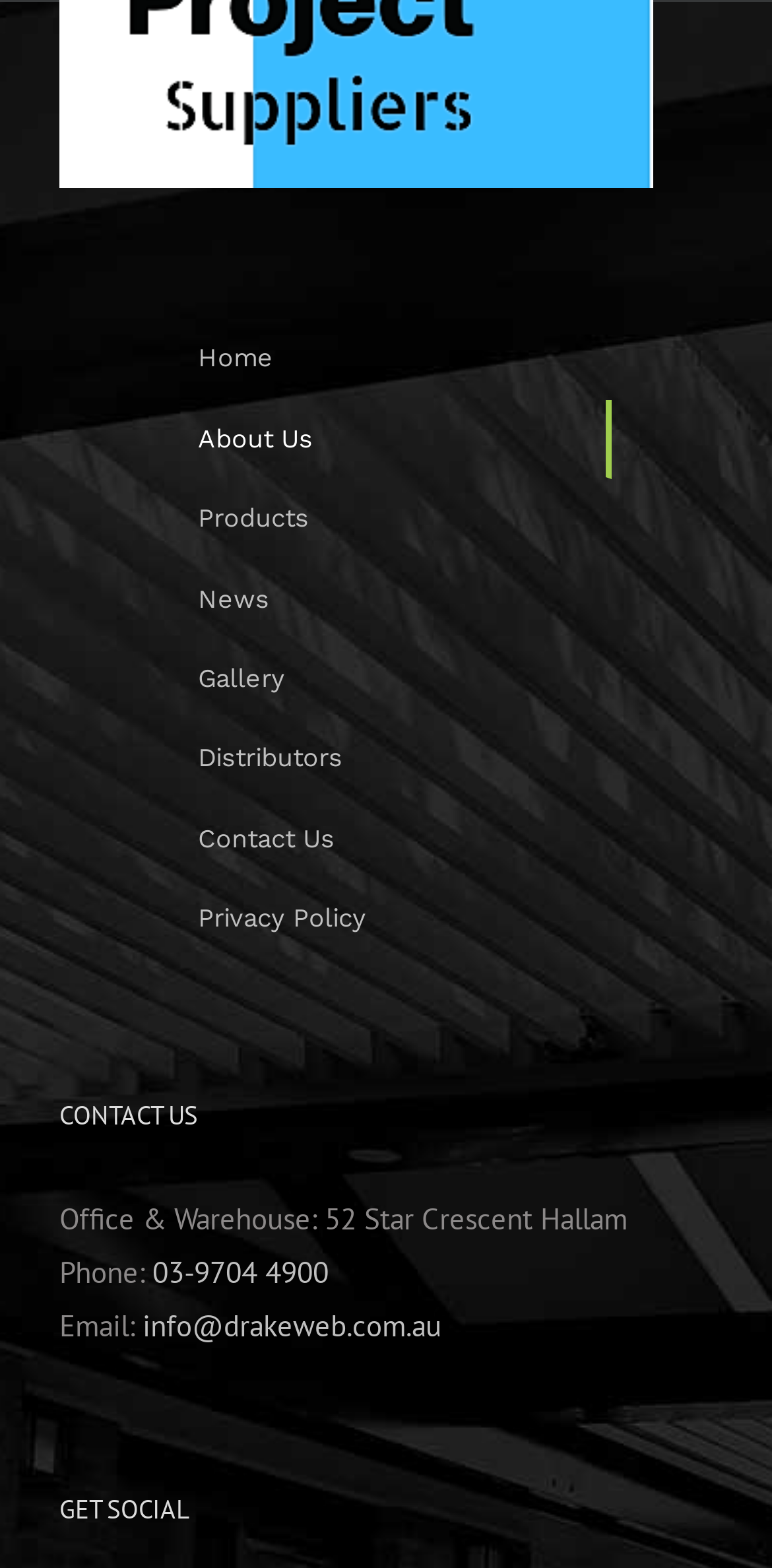Identify the bounding box coordinates of the section that should be clicked to achieve the task described: "go to home page".

[0.205, 0.204, 0.792, 0.255]